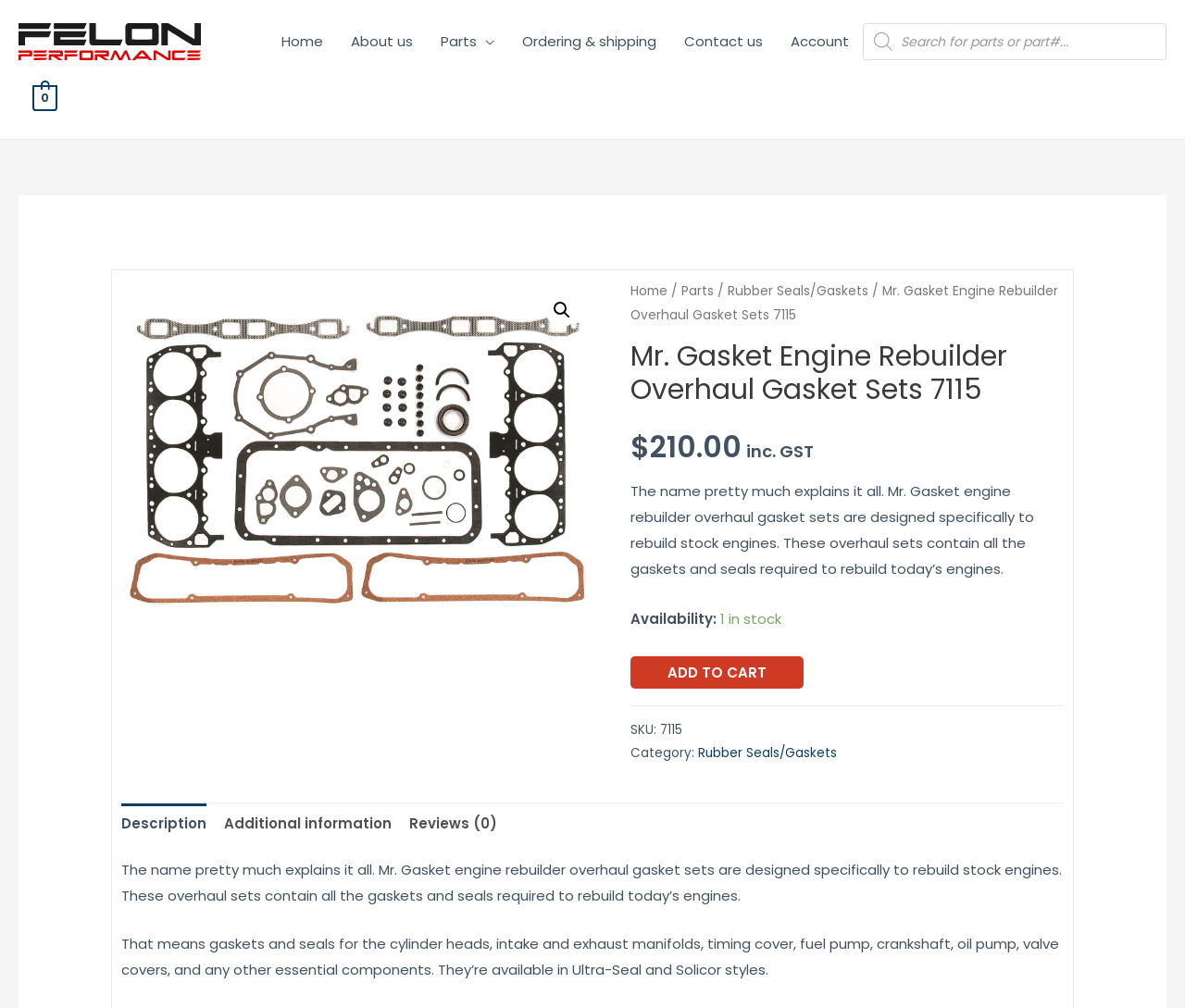Please find and report the bounding box coordinates of the element to click in order to perform the following action: "View product description". The coordinates should be expressed as four float numbers between 0 and 1, in the format [left, top, right, bottom].

[0.102, 0.277, 0.5, 0.628]